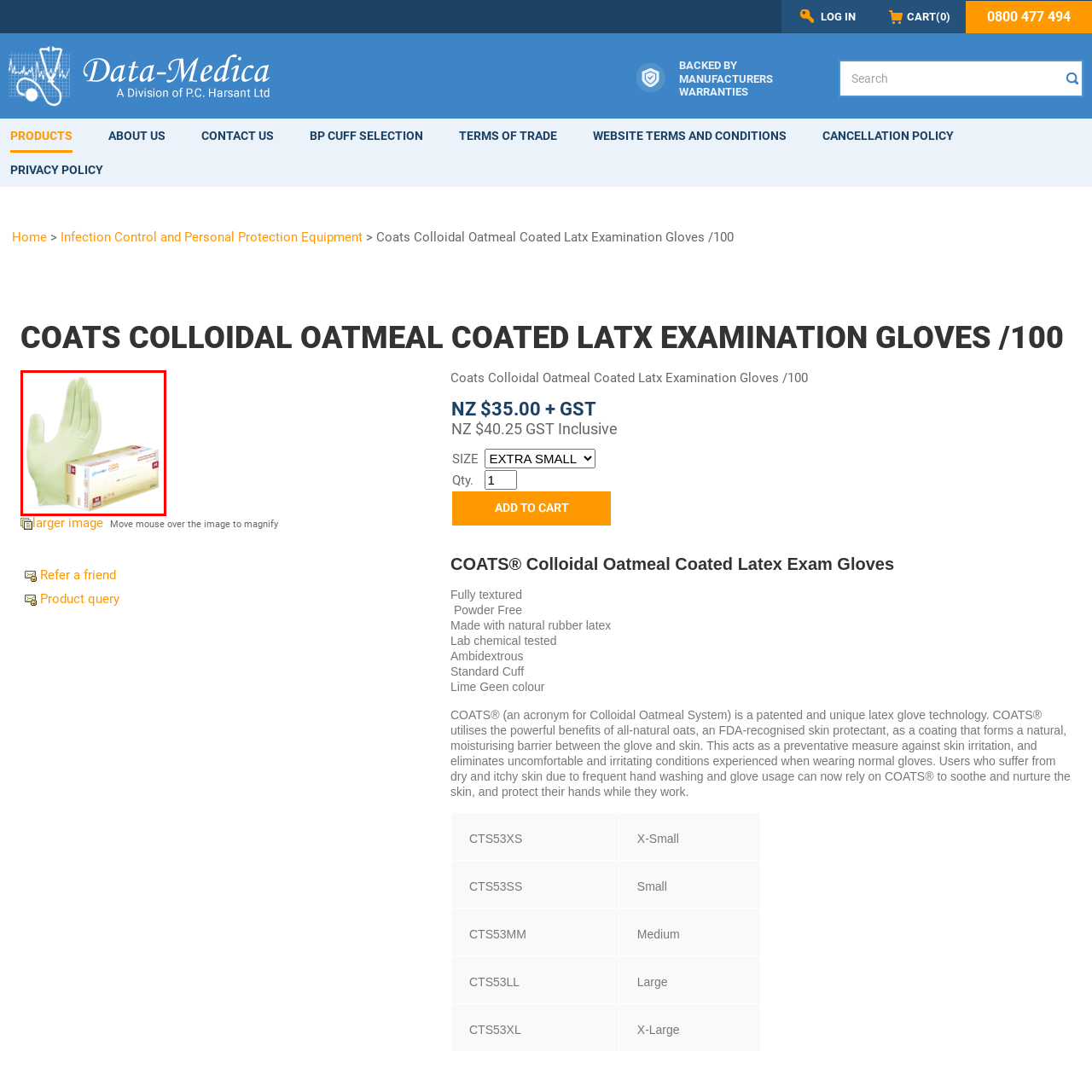Direct your attention to the zone enclosed by the orange box, What is the color of the examination gloves? 
Give your response in a single word or phrase.

Light green